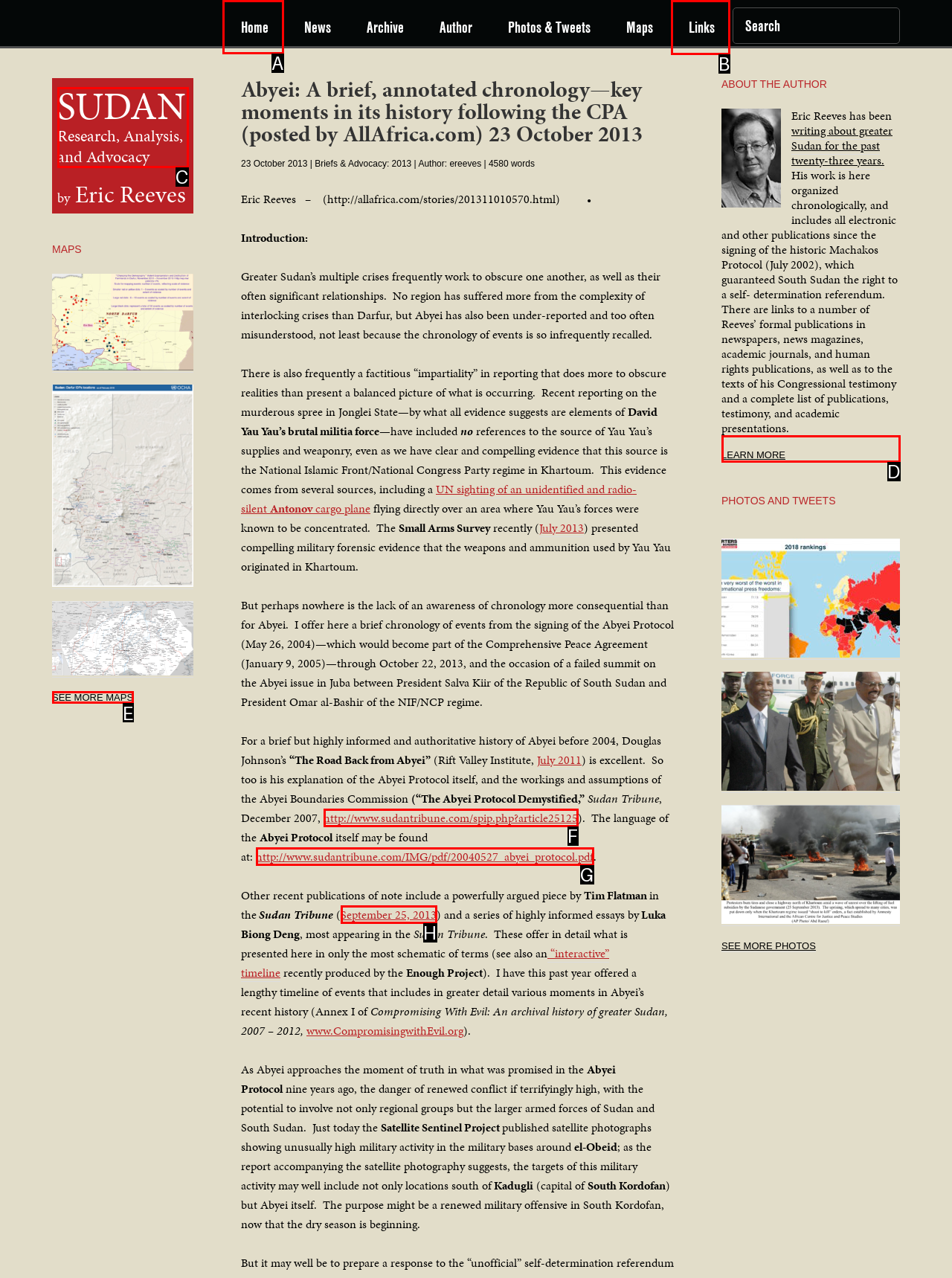Out of the given choices, which letter corresponds to the UI element required to Go to Home page? Answer with the letter.

A